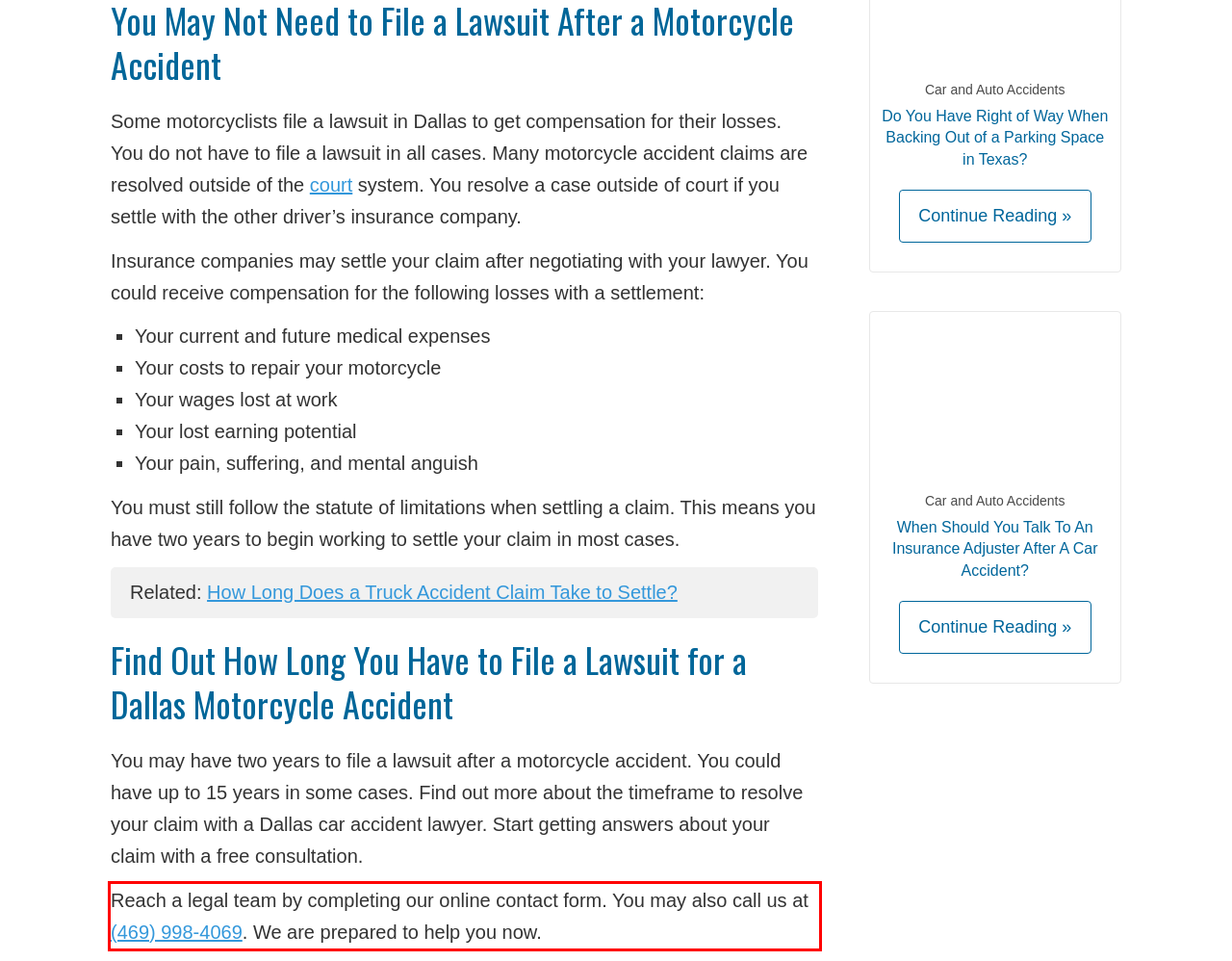Examine the screenshot of the webpage, locate the red bounding box, and generate the text contained within it.

Reach a legal team by completing our online contact form. You may also call us at (469) 998-4069. We are prepared to help you now.